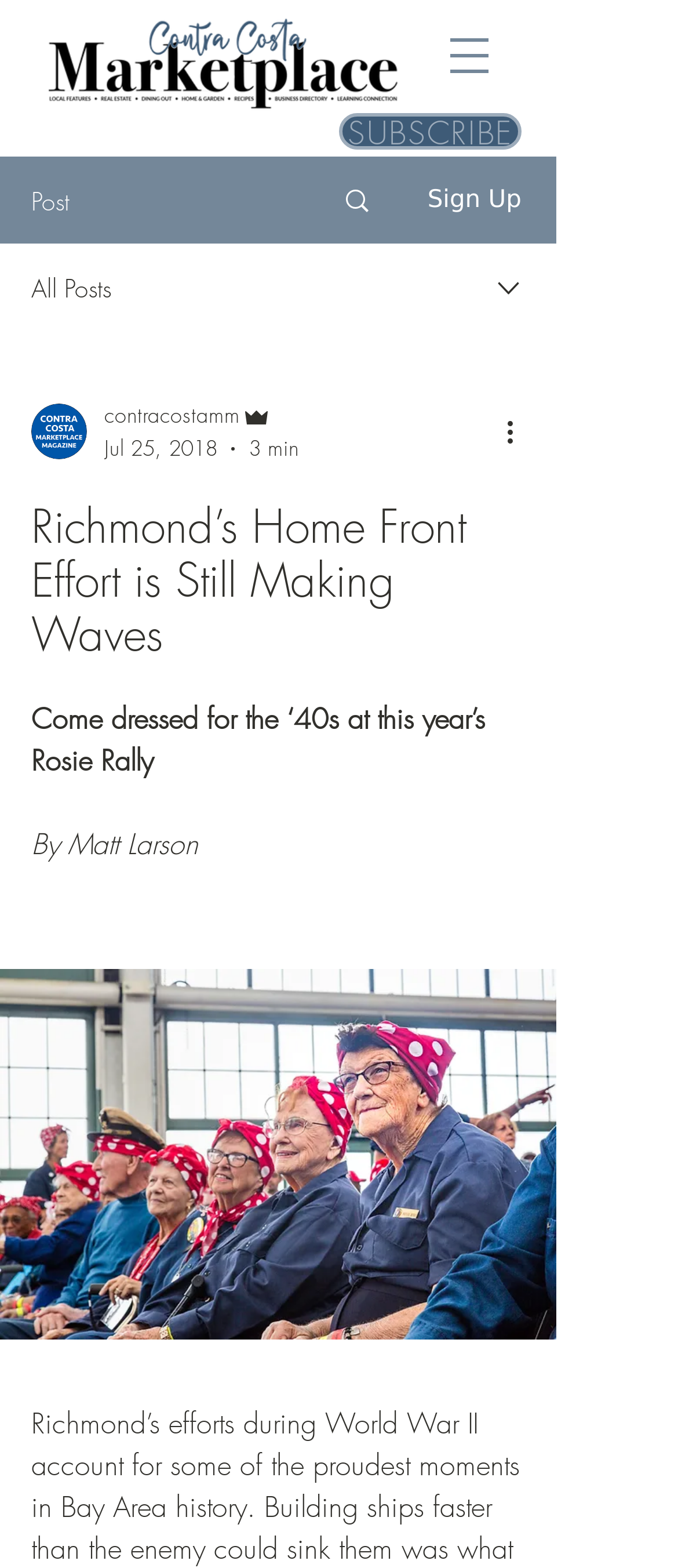How many buttons are there in the navigation menu?
Please look at the screenshot and answer using one word or phrase.

4